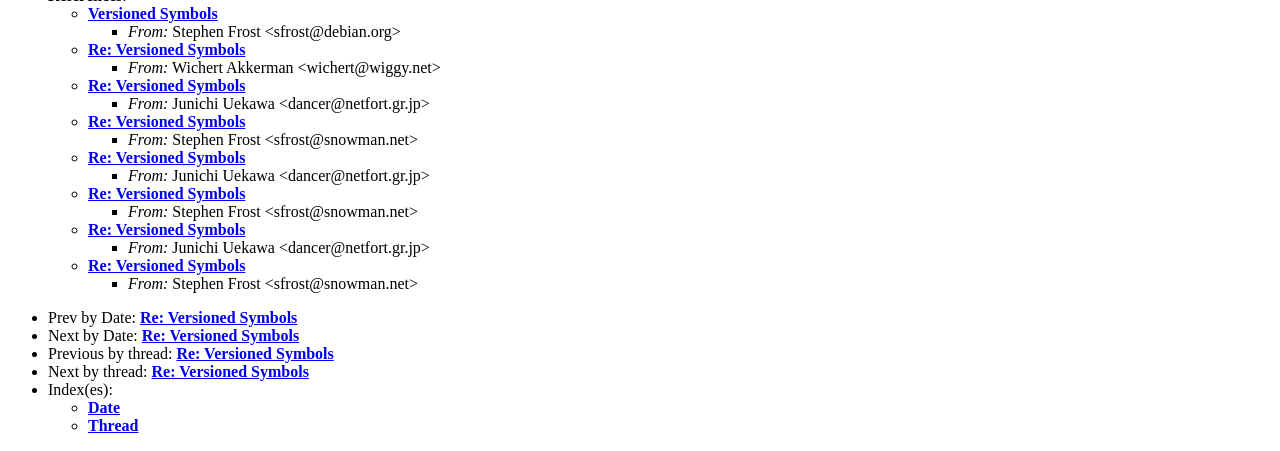Refer to the element description Thread and identify the corresponding bounding box in the screenshot. Format the coordinates as (top-left x, top-left y, bottom-right x, bottom-right y) with values in the range of 0 to 1.

[0.069, 0.924, 0.108, 0.962]